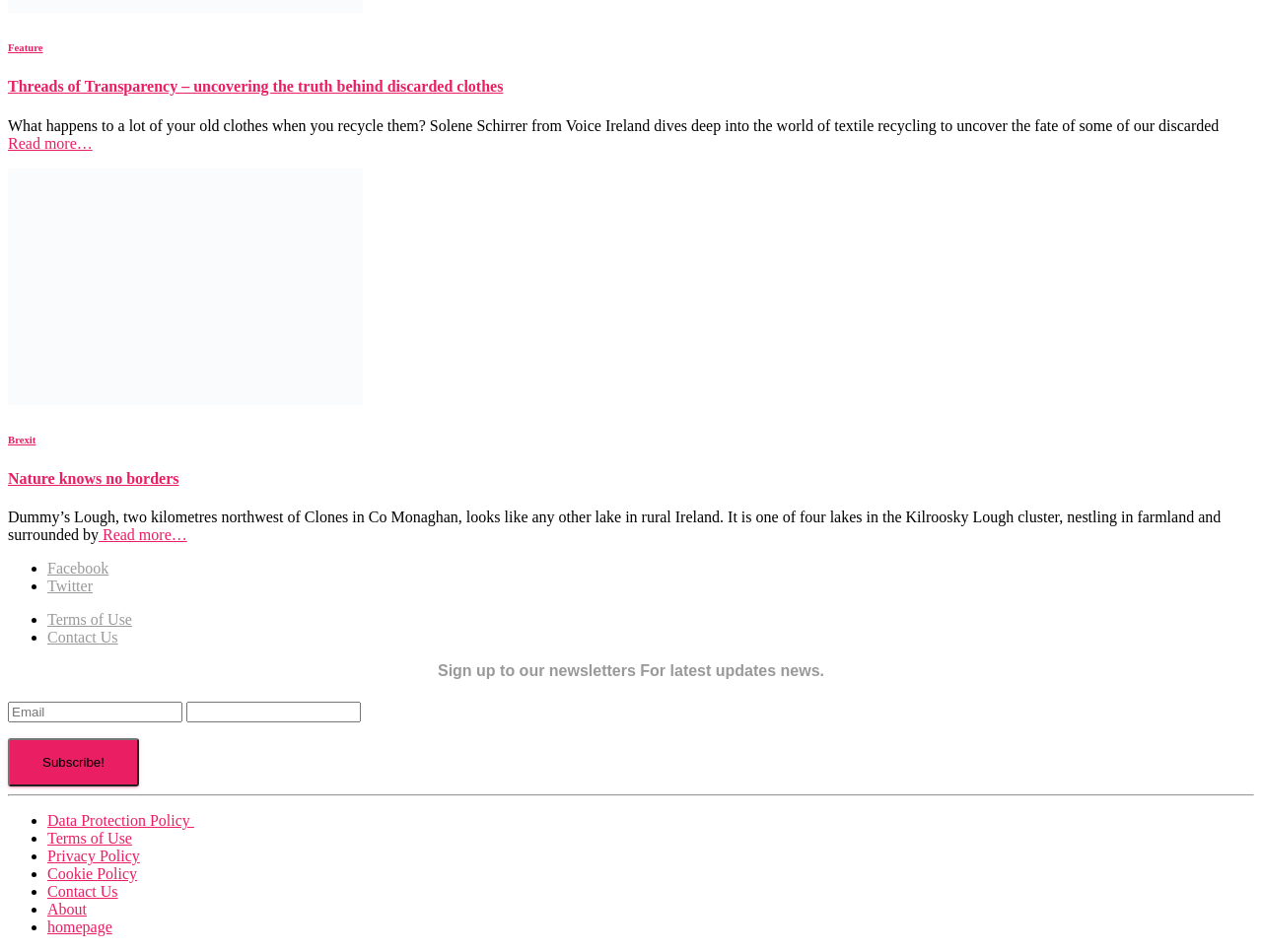Locate the bounding box coordinates of the clickable element to fulfill the following instruction: "Click on the link to Nature knows no borders". Provide the coordinates as four float numbers between 0 and 1 in the format [left, top, right, bottom].

[0.006, 0.493, 0.142, 0.511]